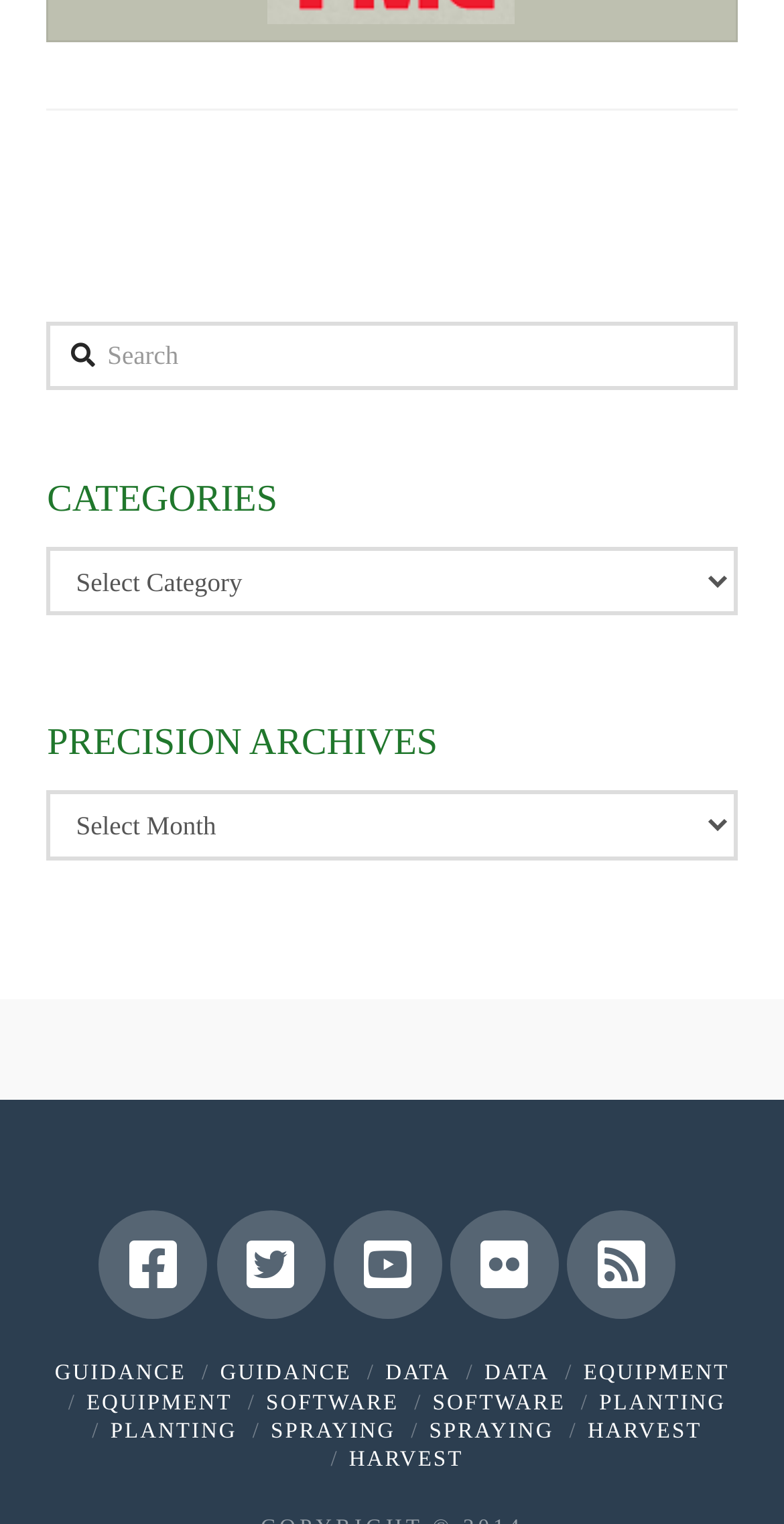Identify the bounding box coordinates necessary to click and complete the given instruction: "Choose precision archives".

[0.06, 0.519, 0.94, 0.564]